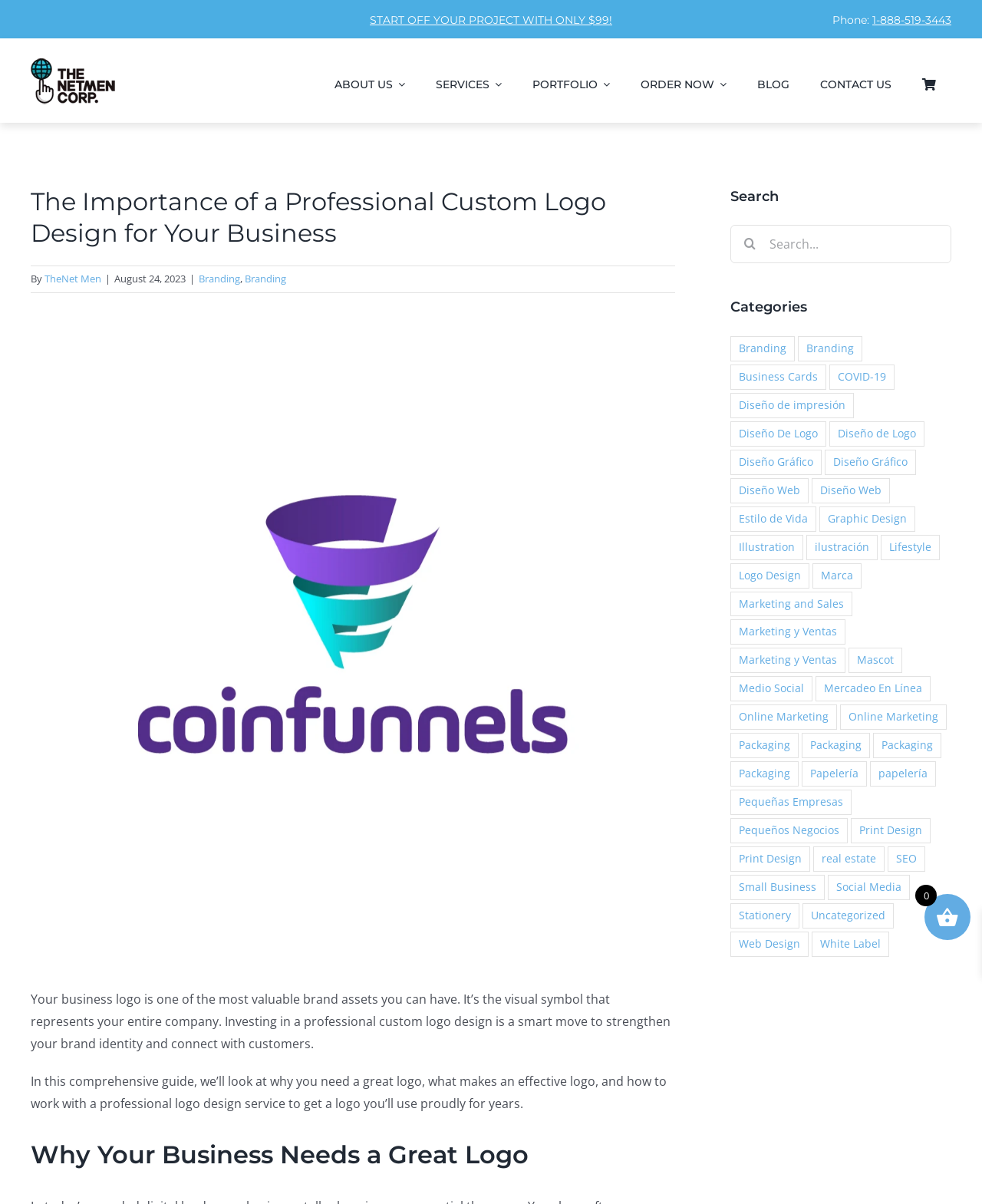Identify the bounding box for the UI element described as: "Marketing and Sales". The coordinates should be four float numbers between 0 and 1, i.e., [left, top, right, bottom].

[0.744, 0.491, 0.868, 0.512]